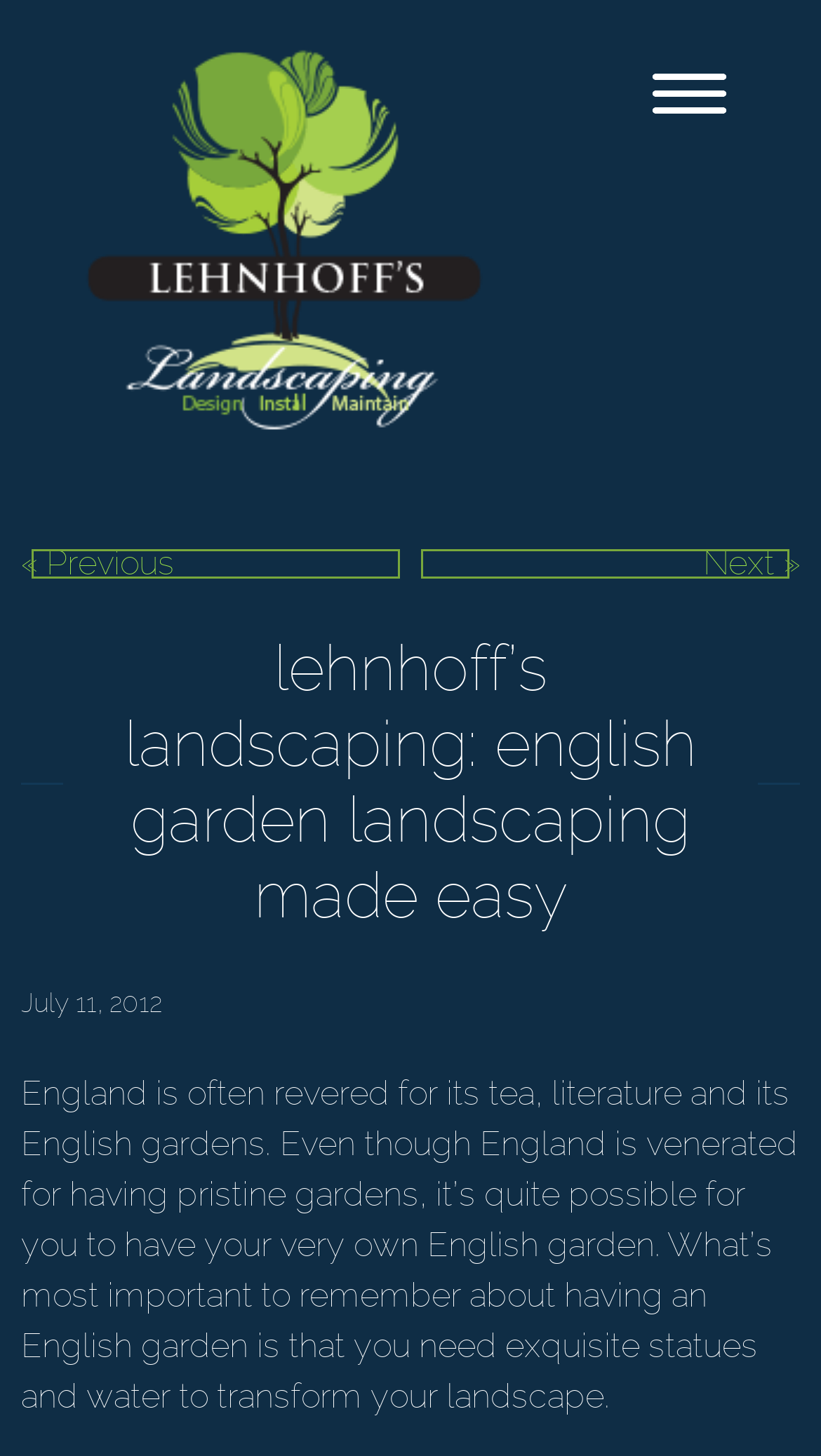What is the main topic of the article?
Using the image as a reference, answer with just one word or a short phrase.

English garden landscaping